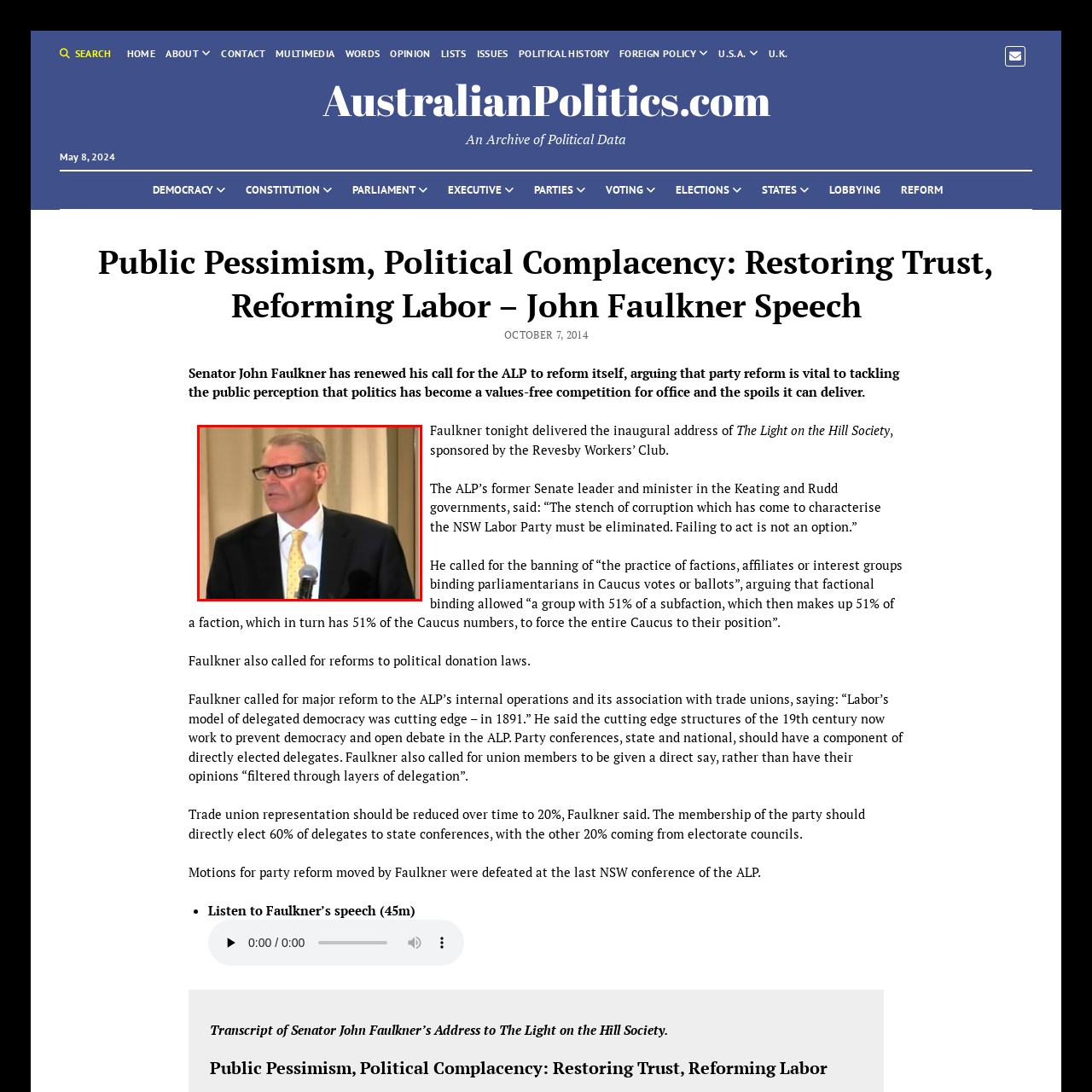What is the color of the speaker's tie?
Look closely at the image within the red bounding box and respond to the question with one word or a brief phrase.

Yellow